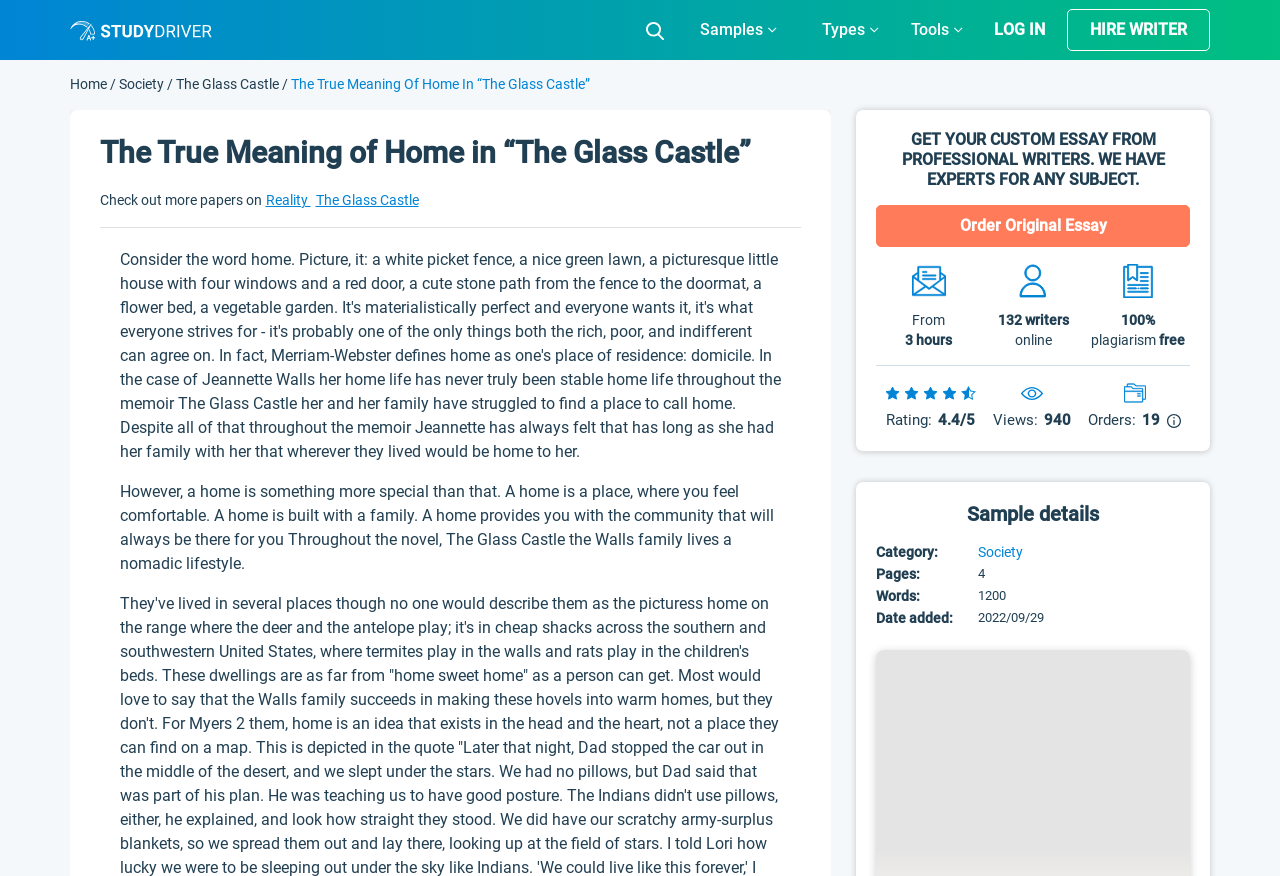Please reply with a single word or brief phrase to the question: 
What is the category of the essay?

Society